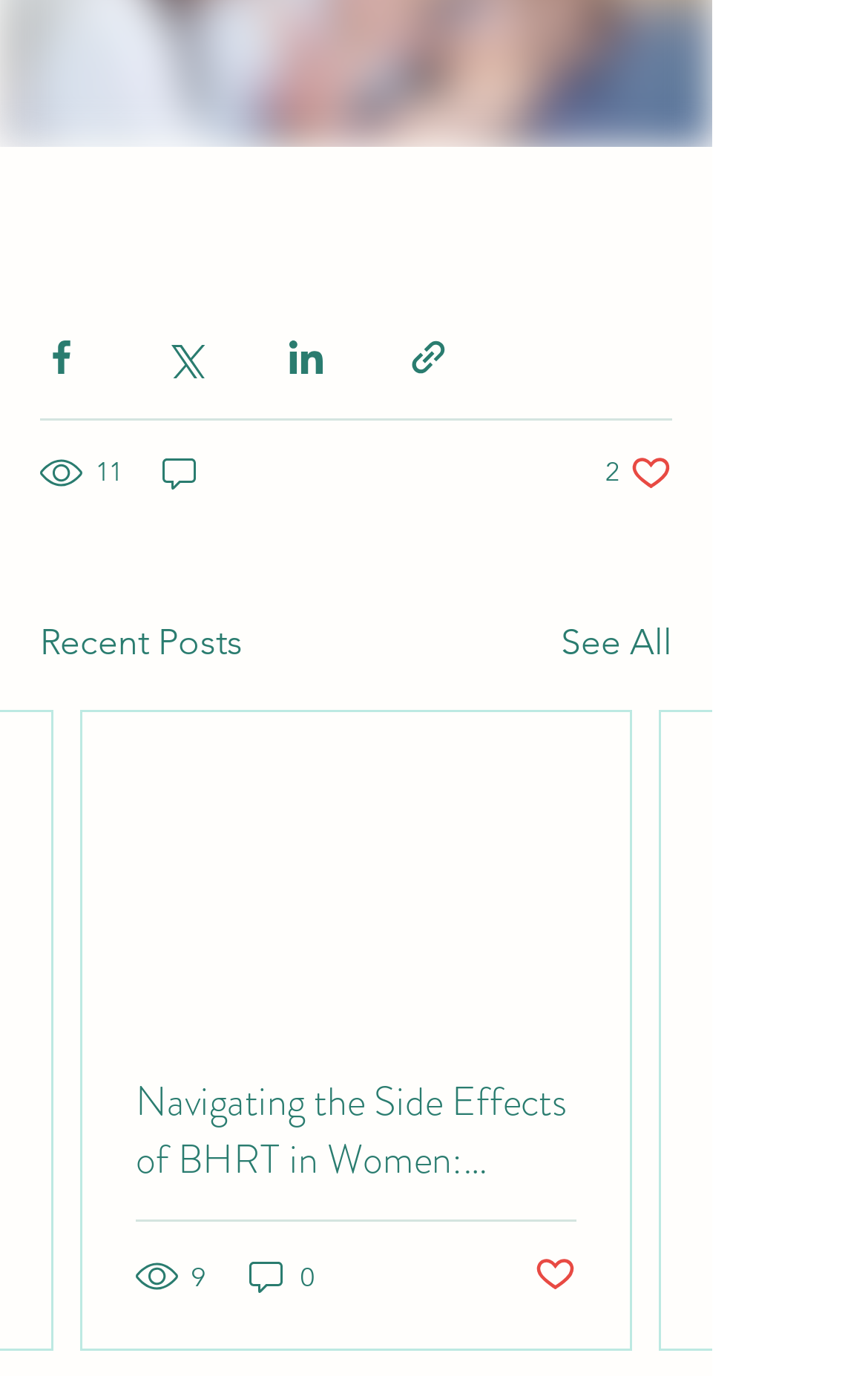Bounding box coordinates must be specified in the format (top-left x, top-left y, bottom-right x, bottom-right y). All values should be floating point numbers between 0 and 1. What are the bounding box coordinates of the UI element described as: aria-label="Share via LinkedIn"

[0.328, 0.244, 0.377, 0.274]